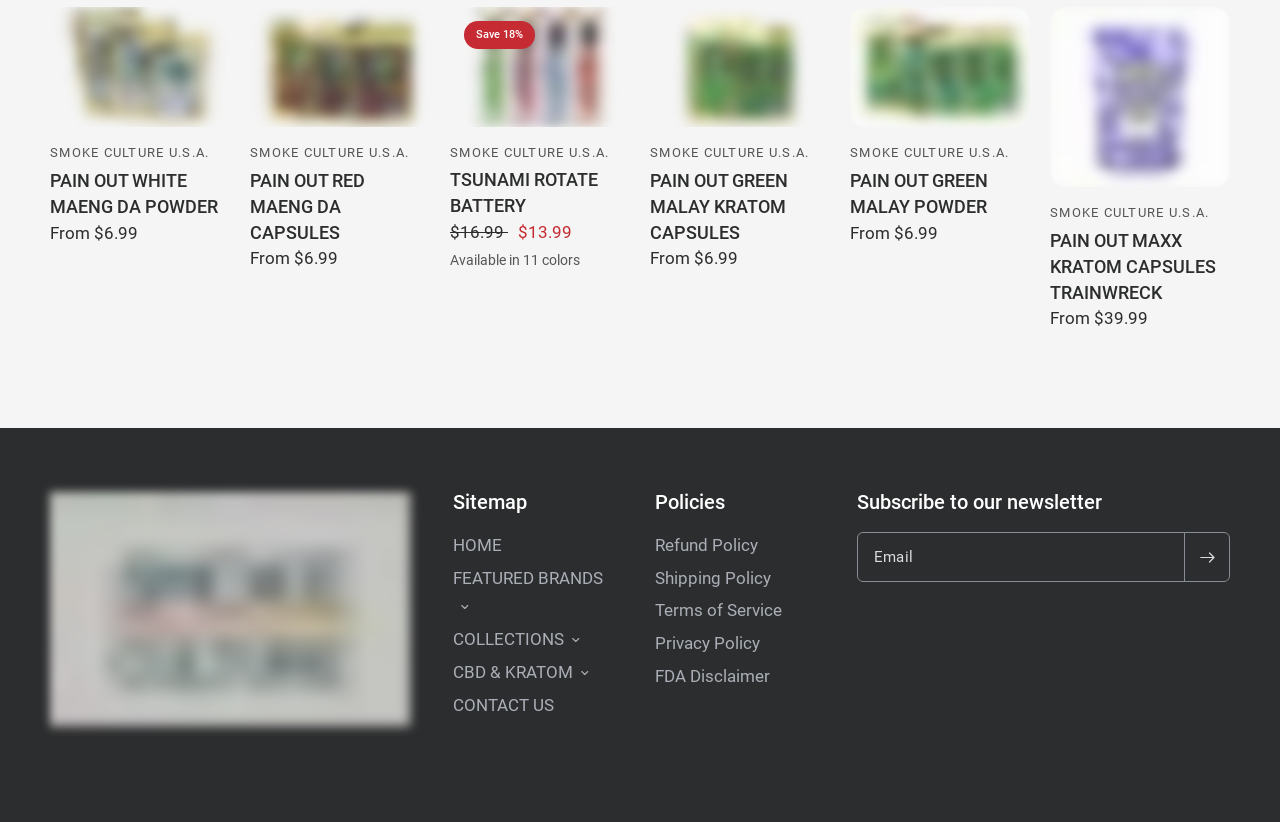Answer the question with a brief word or phrase:
What are the available colors for TSUNAMI ROTATE BATTERY?

11 colors